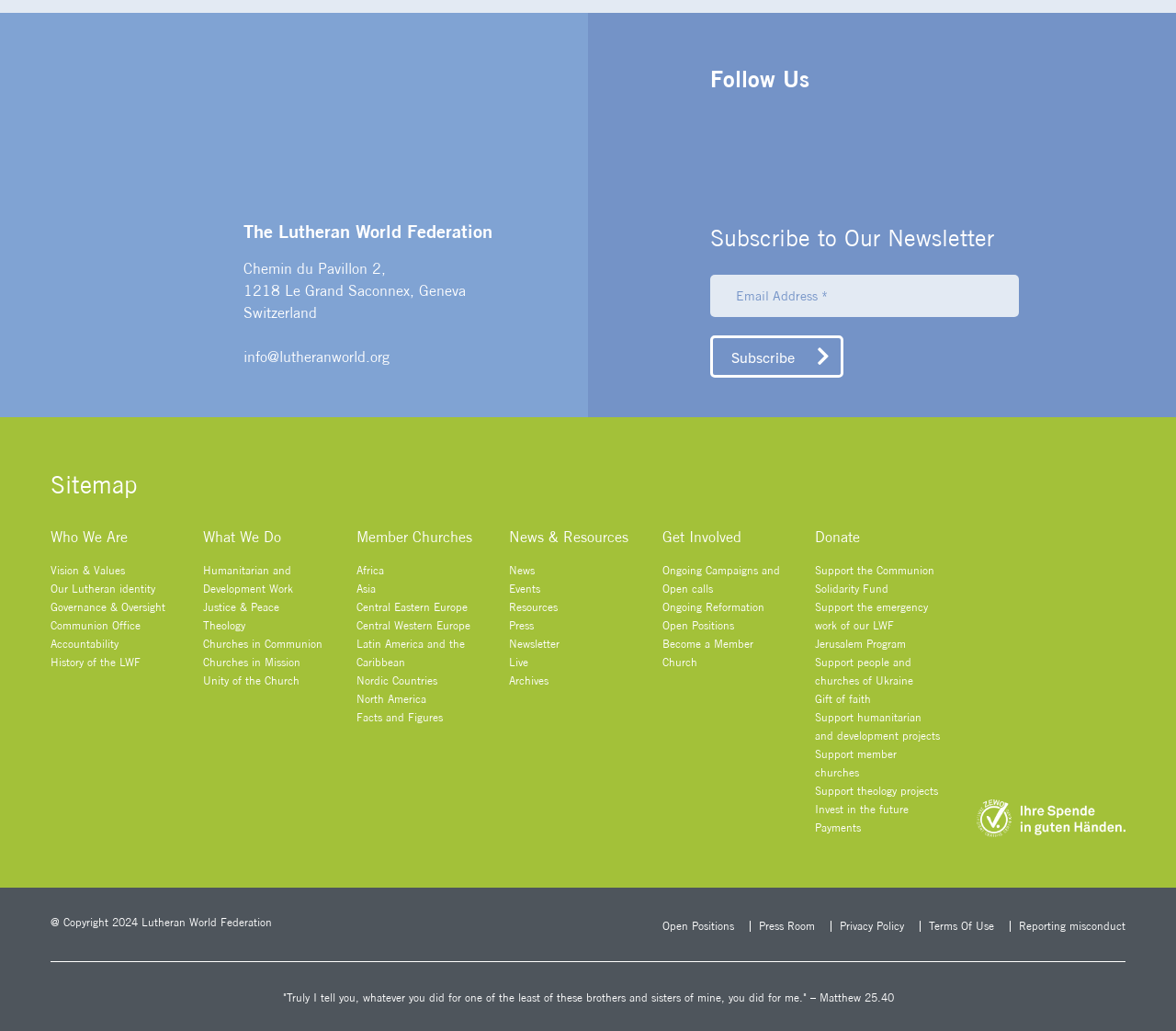How can I subscribe to the newsletter?
Provide a concise answer using a single word or phrase based on the image.

Enter email address and click Subscribe